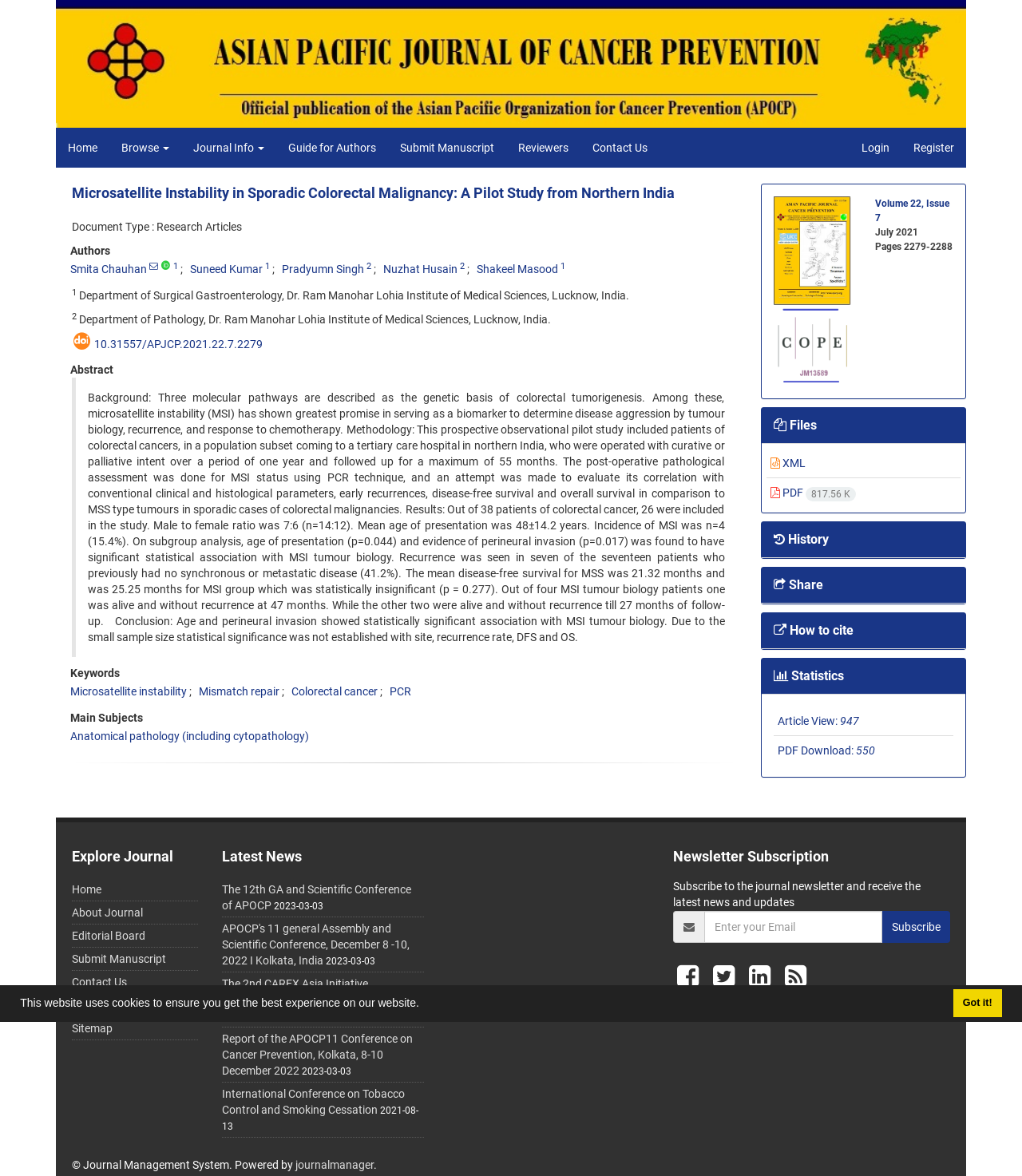Please specify the bounding box coordinates of the clickable section necessary to execute the following command: "Contact Us".

None